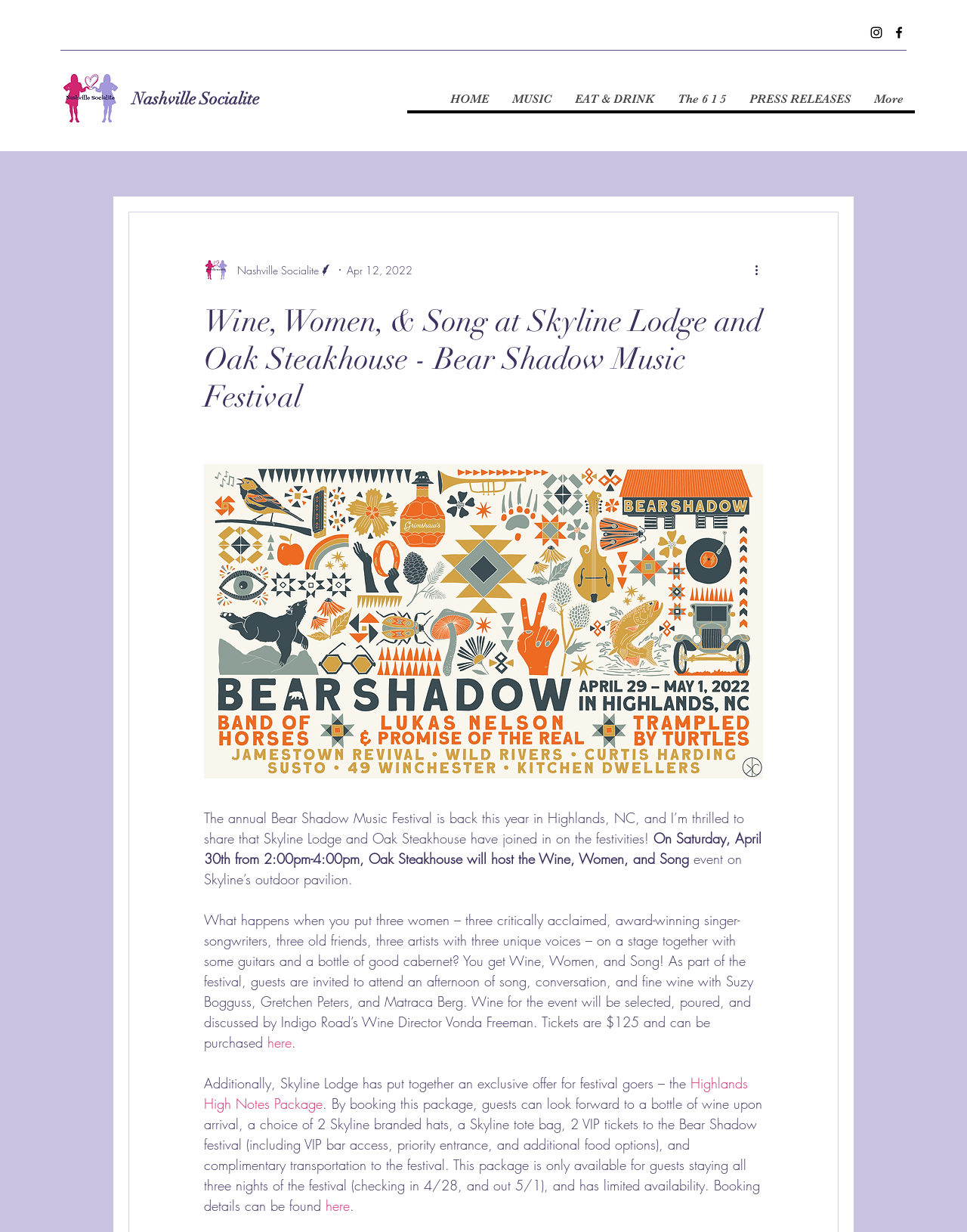Give a detailed account of the webpage.

The webpage is about the Bear Shadow Music Festival, specifically the "Wine, Women, & Song" event at Skyline Lodge and Oak Steakhouse. At the top of the page, there is a social bar with links to Instagram and Facebook, each accompanied by an image. Below the social bar, there is a large image, likely a promotional image for the event.

On the left side of the page, there is a navigation menu with links to different sections of the website, including "HOME", "MUSIC", "EAT & DRINK", "The 6 1 5", and "PRESS RELEASES". The menu is followed by a "More" dropdown menu with additional options.

The main content of the page is a blog post about the "Wine, Women, & Song" event. The post is written by a Nashville Socialite and features a heading with the event title. The text describes the event, which will take place on Saturday, April 30th, and features three critically acclaimed singer-songwriters. The event will include an afternoon of song, conversation, and fine wine, and tickets can be purchased for $125.

Additionally, the post promotes an exclusive offer from Skyline Lodge, the "Highlands High Notes Package", which includes a bottle of wine, Skyline branded hats and tote bag, VIP tickets to the festival, and complimentary transportation. The package is only available for guests staying all three nights of the festival.

Throughout the page, there are several images, including the writer's picture, a button with a "More actions" dropdown menu, and a button with no text.